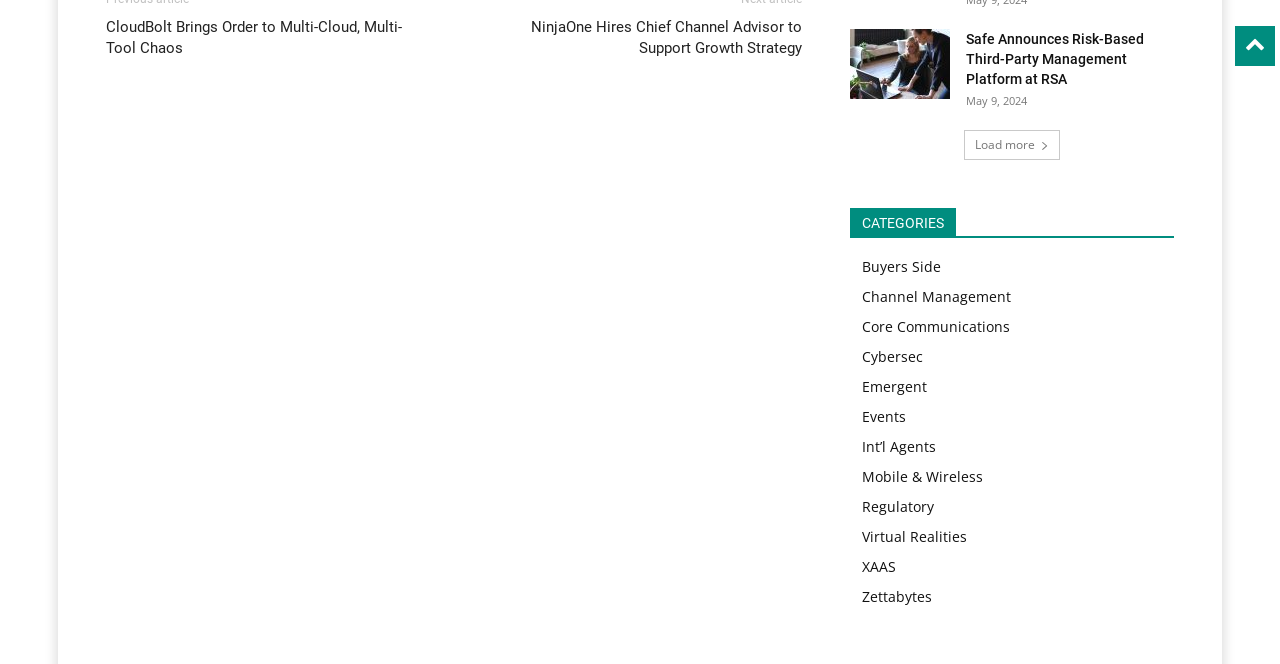What is the date of the latest news article?
Using the image as a reference, answer with just one word or a short phrase.

May 9, 2024